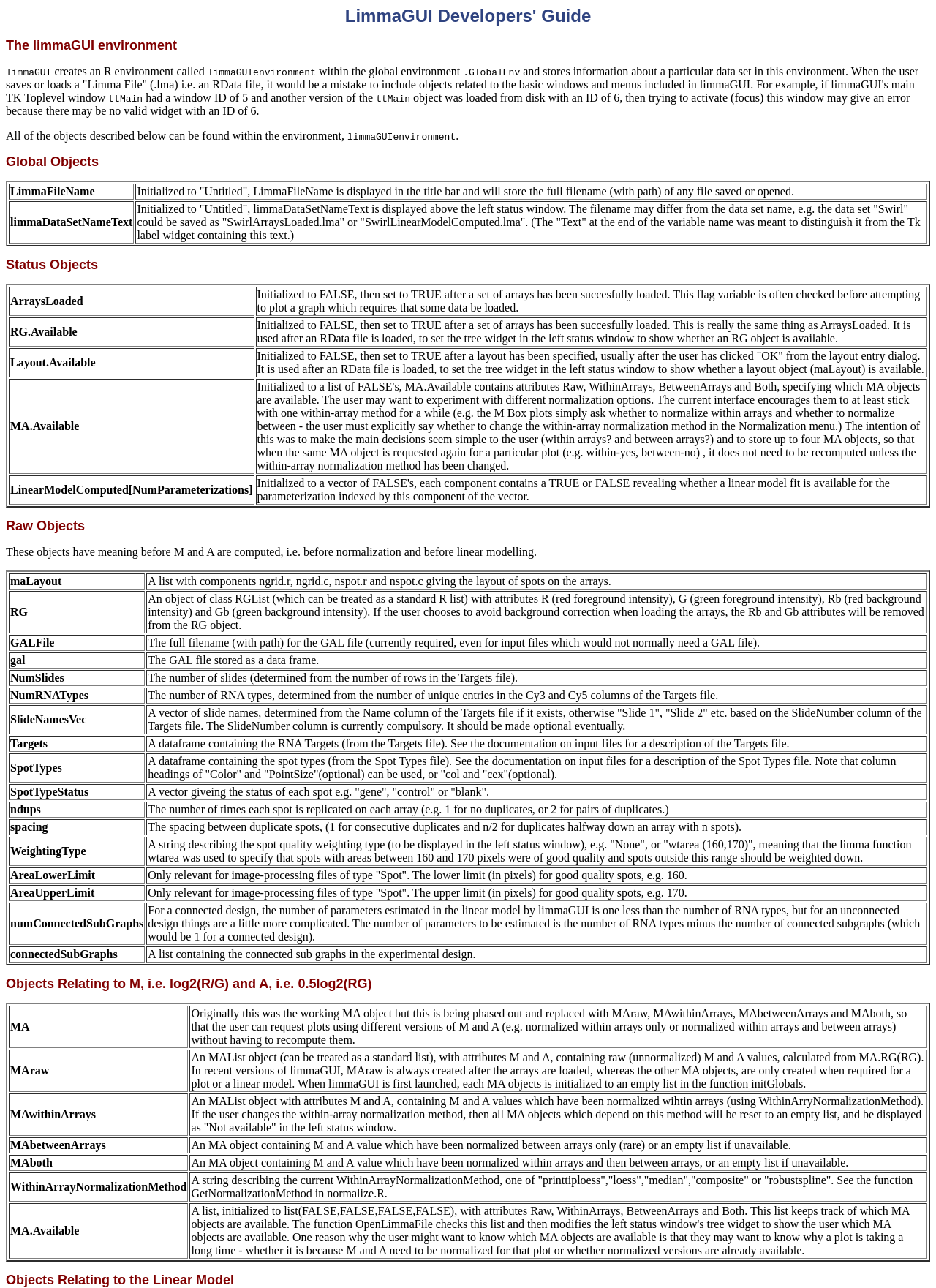What is the purpose of the 'WeightingType' string?
Based on the image, answer the question with as much detail as possible.

The 'WeightingType' string describes the spot quality weighting type, e.g. 'None', or 'wtarea (160,170)', meaning that the limma function wtarea was used to specify that spots with areas between 160 and 170 pixels were of good quality and spots outside this range should be weighted down.